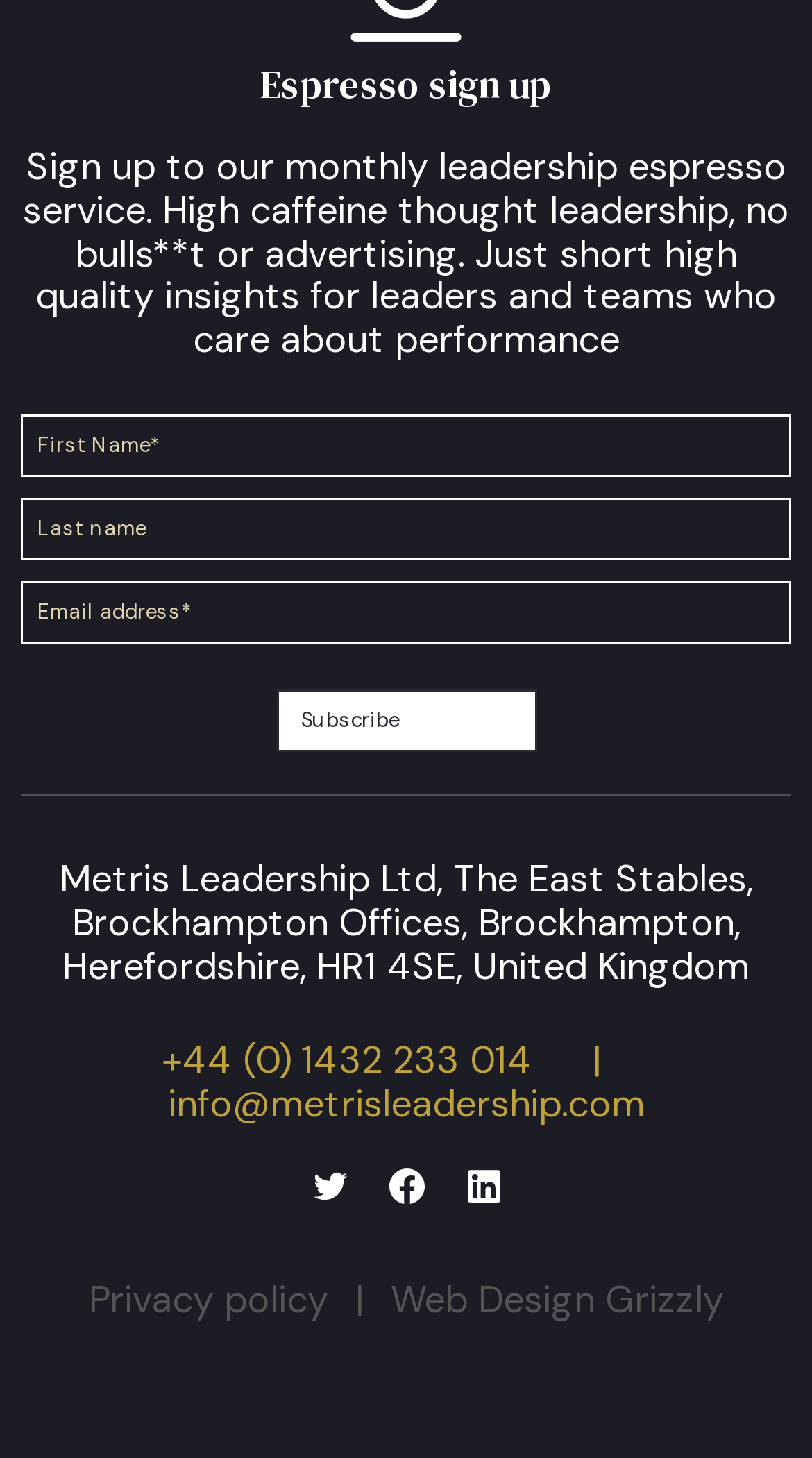Please determine the bounding box coordinates for the element with the description: "Privacy policy".

[0.109, 0.877, 0.404, 0.907]